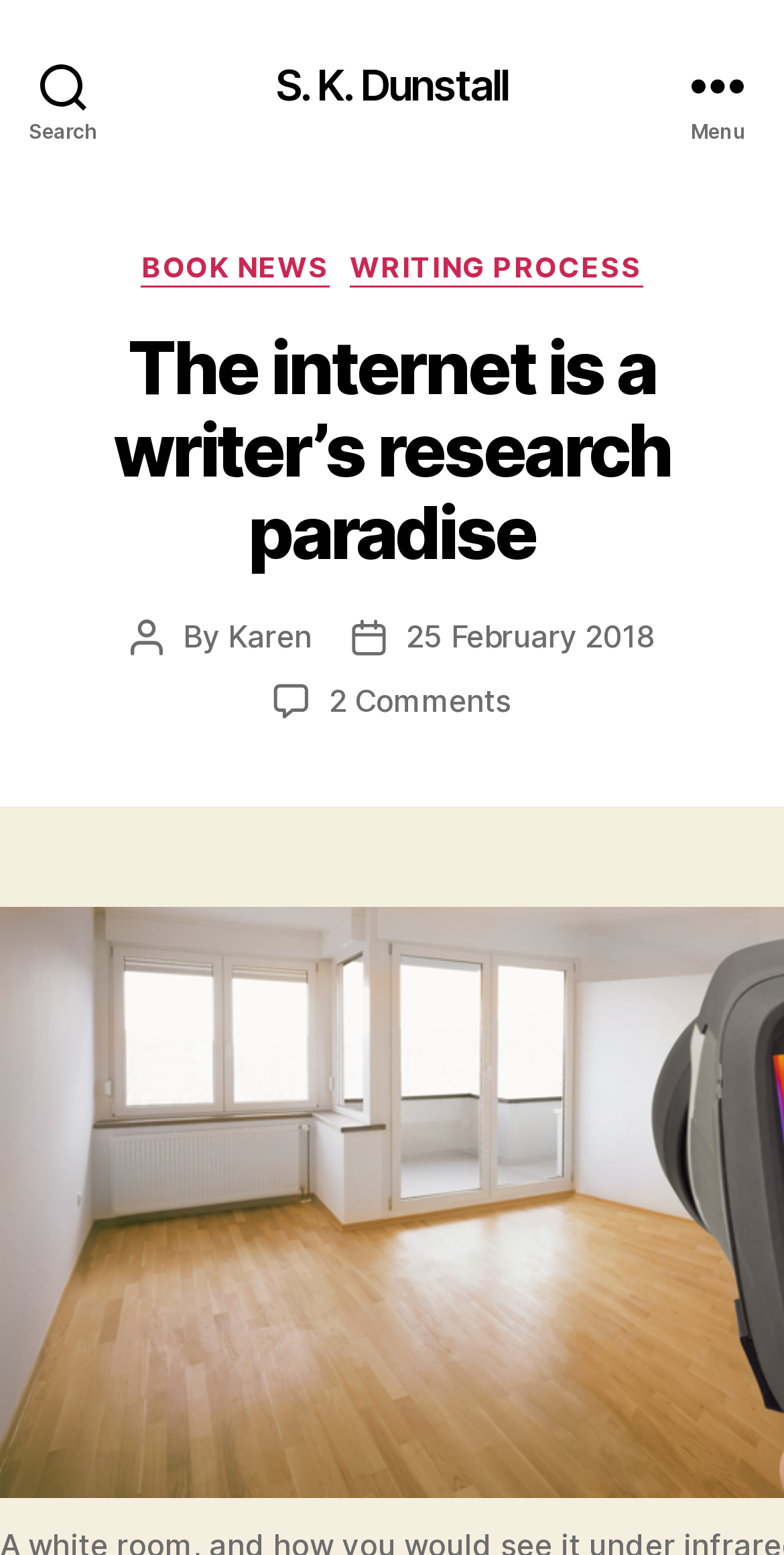Please mark the clickable region by giving the bounding box coordinates needed to complete this instruction: "Search for something".

[0.0, 0.0, 0.162, 0.109]